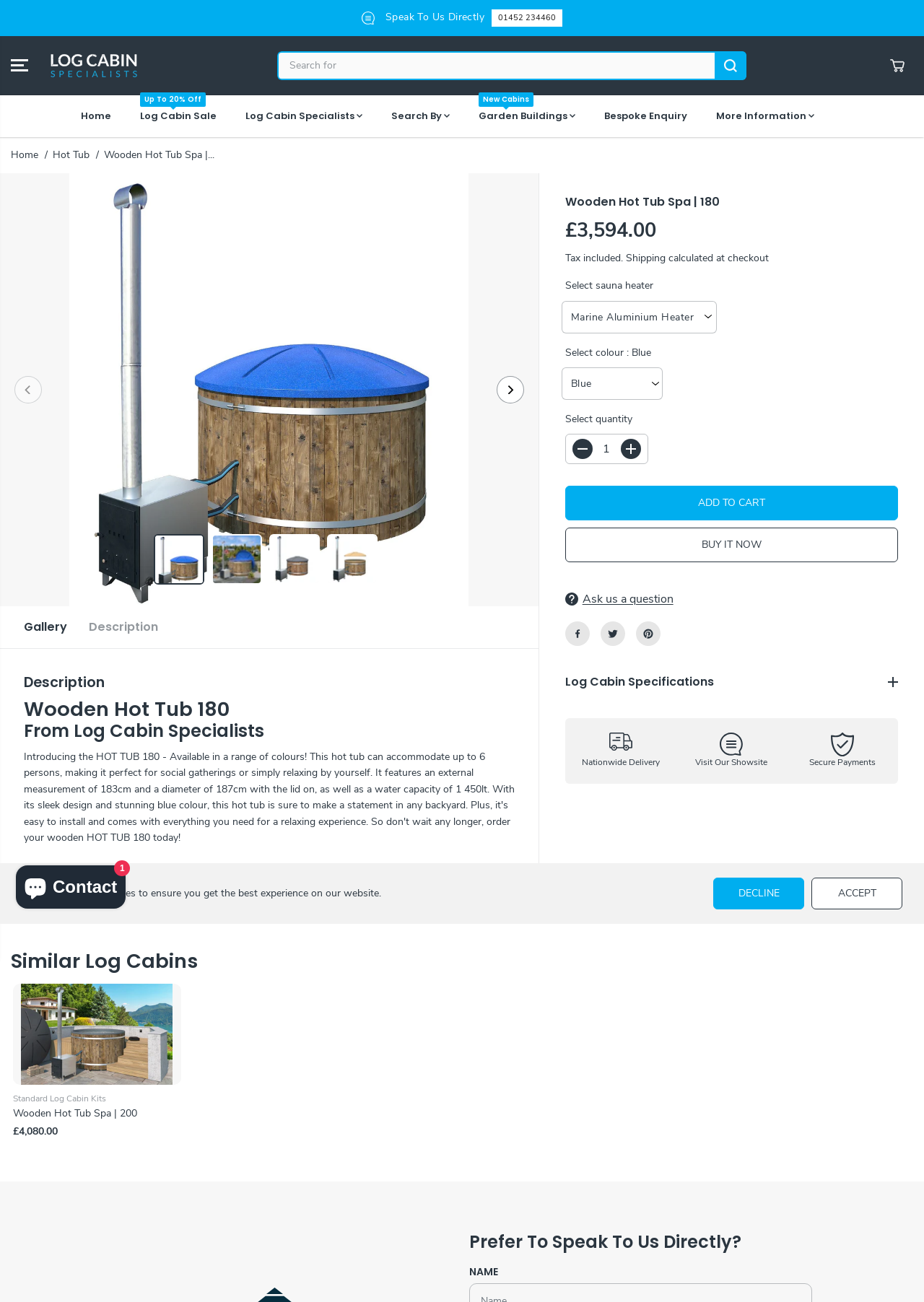What is the purpose of the 'Select sauna heater' dropdown menu?
Based on the image, give a one-word or short phrase answer.

to select a sauna heater